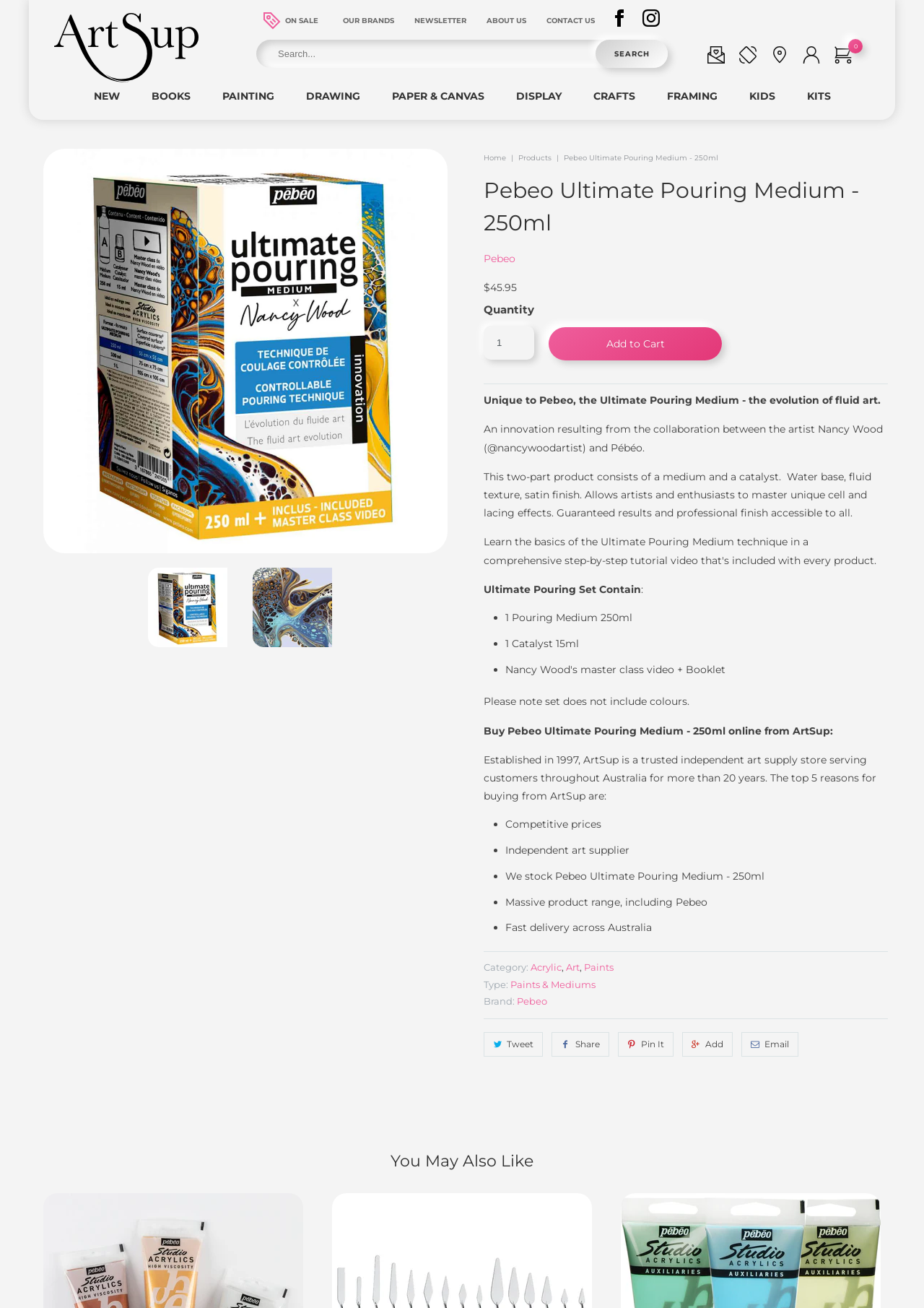What is the minimum quantity that can be ordered?
Examine the image and provide an in-depth answer to the question.

The minimum quantity that can be ordered can be inferred from the quantity spin button, which has a minimum value of 1.